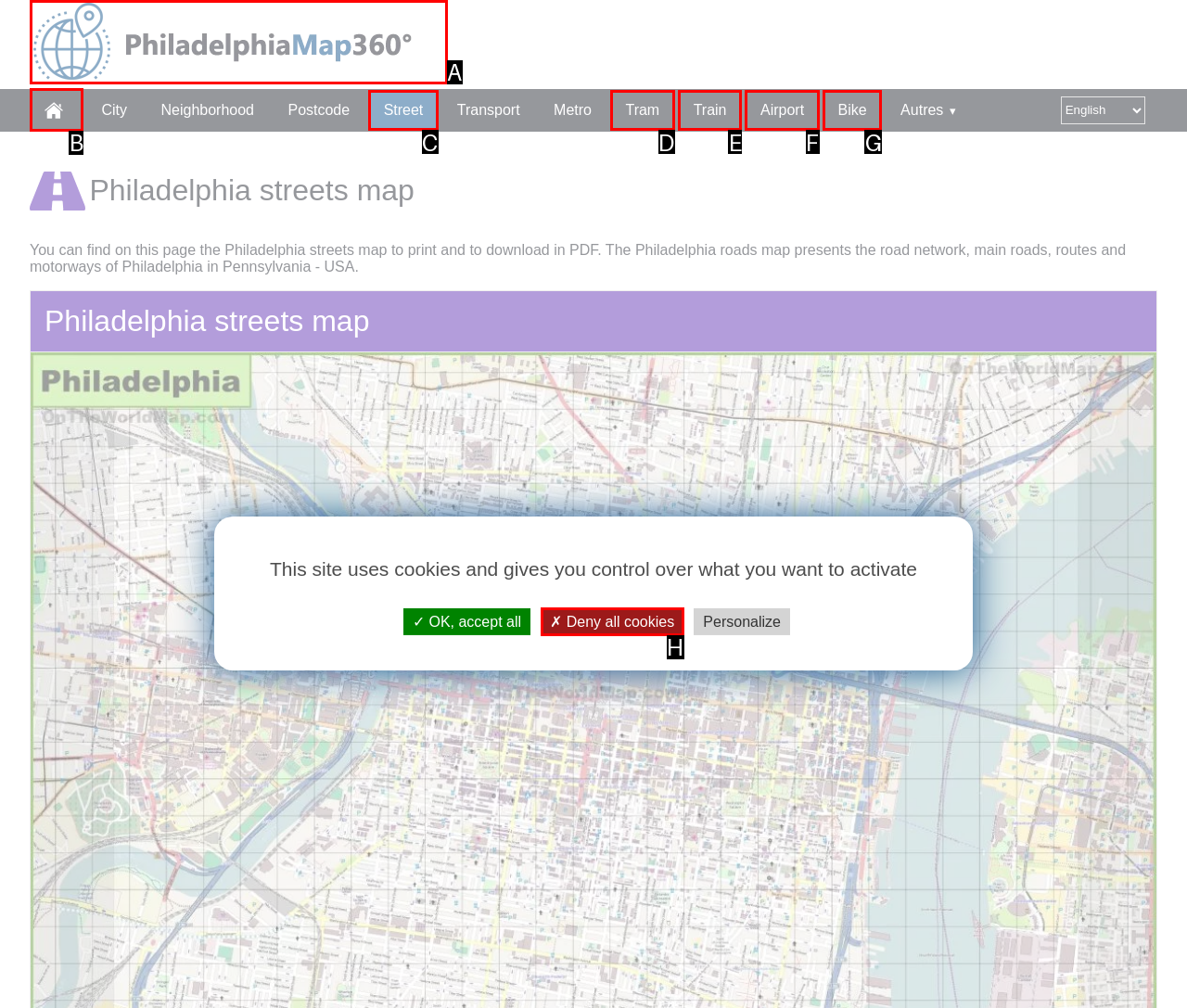Please identify the correct UI element to click for the task: go to homepage Respond with the letter of the appropriate option.

B